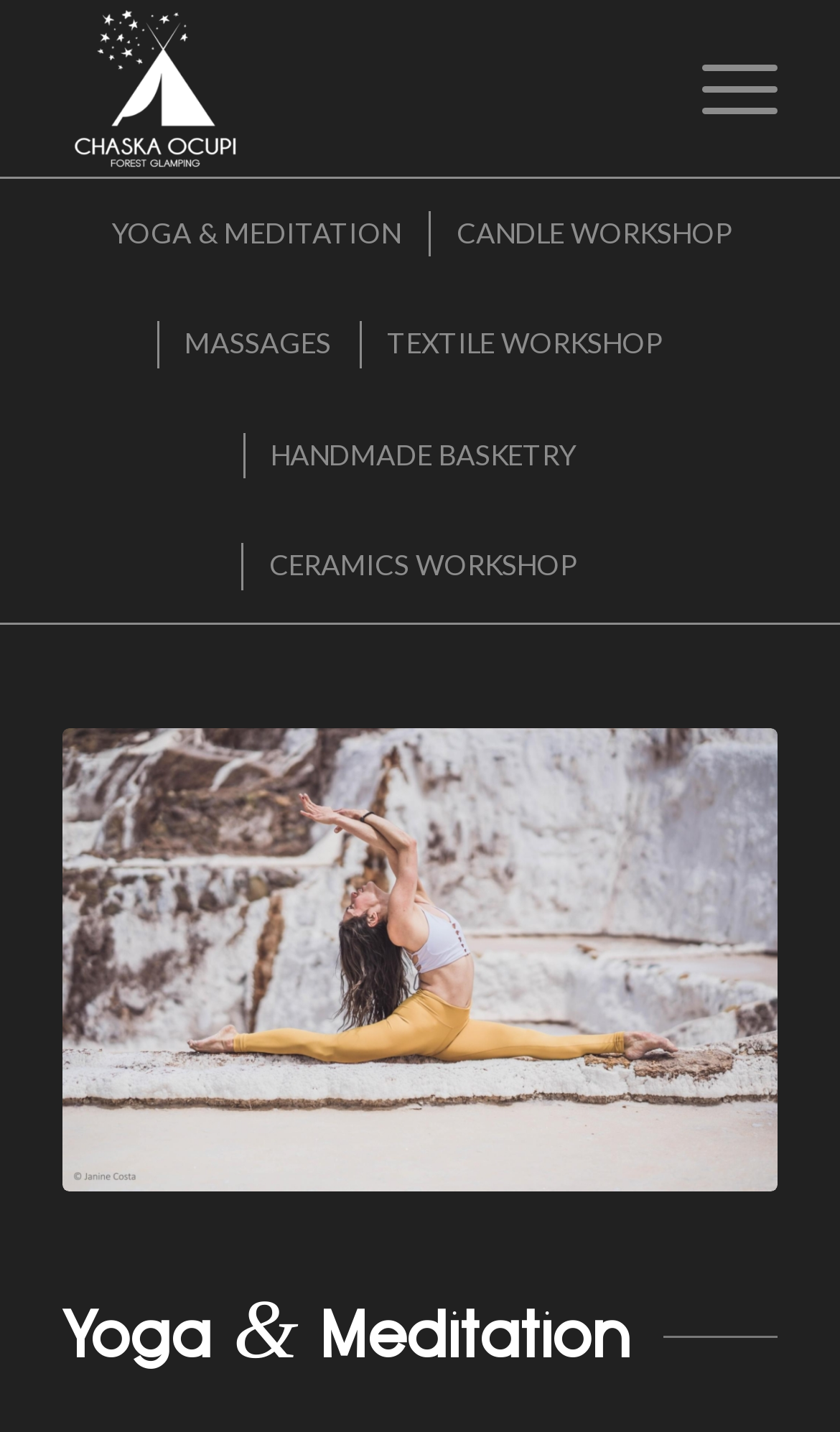Please determine the bounding box coordinates for the element that should be clicked to follow these instructions: "view CANDLE WORKSHOP details".

[0.51, 0.147, 0.897, 0.18]